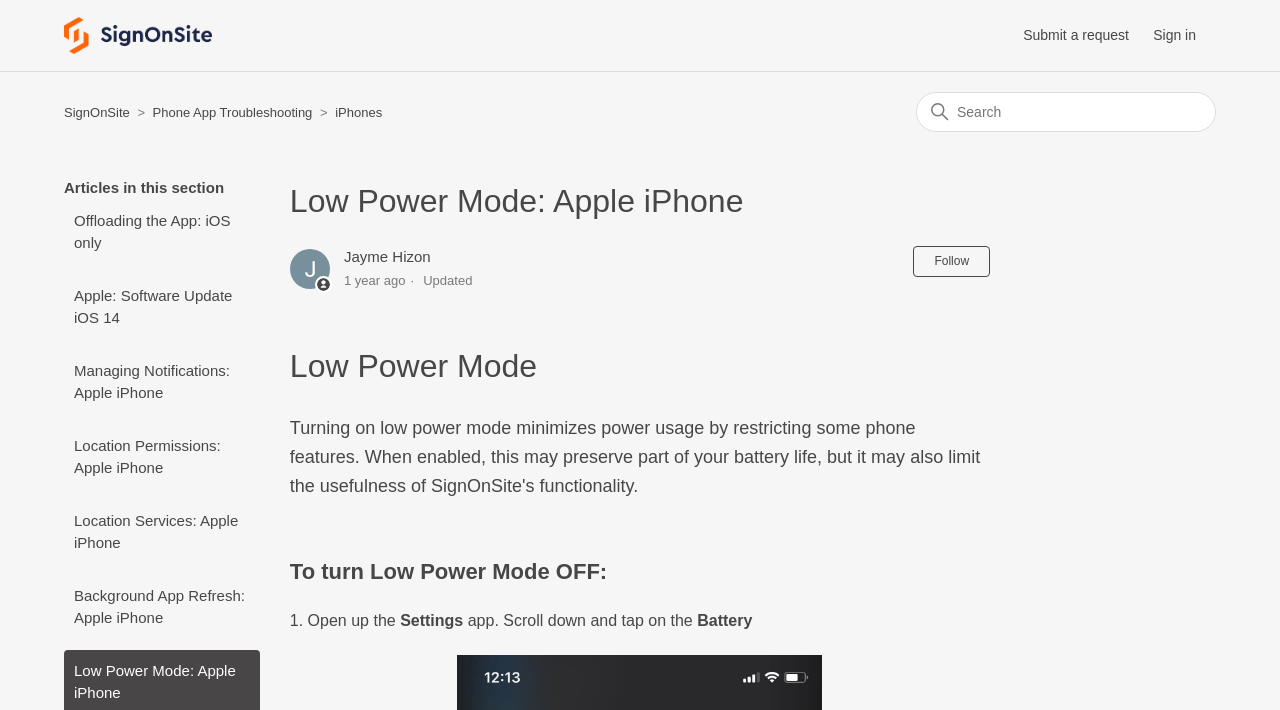How many links are there in the search results? Look at the image and give a one-word or short phrase answer.

6